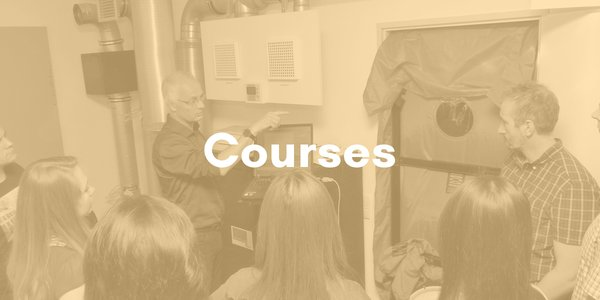Paint a vivid picture with your description of the image.

The image depicts a classroom setting focused on practical learning, where a knowledgeable instructor is guiding participants through a demonstration related to building performance or energy efficiency. The instructor, positioned in front of a ventilation or mechanical system, is pointing towards a display, likely explaining key operational principles critical for understanding Passive House design and construction. A group of attentive students, predominantly women, are gathered around, observing intently. This educational environment highlights the importance of hands-on experience in courses designed for building industry professionals, particularly those interested in energy-efficient building practices and sustainability. The word "Courses" is prominently displayed, indicating that this is part of a program aimed at educating individuals about concepts foundational to Passive House standards.